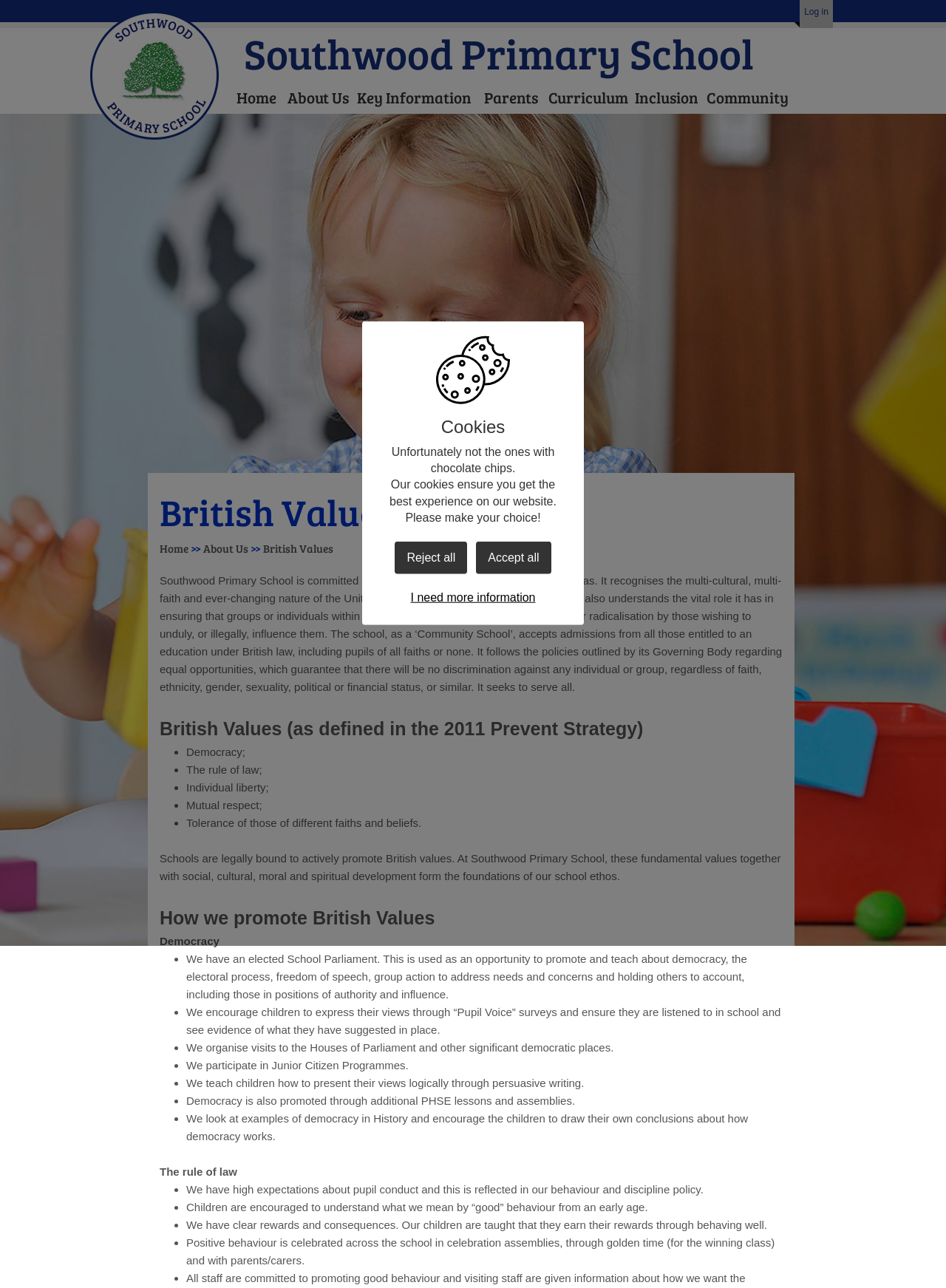Provide a short answer to the following question with just one word or phrase: How does the school promote democracy?

Through School Parliament, Pupil Voice surveys, etc.